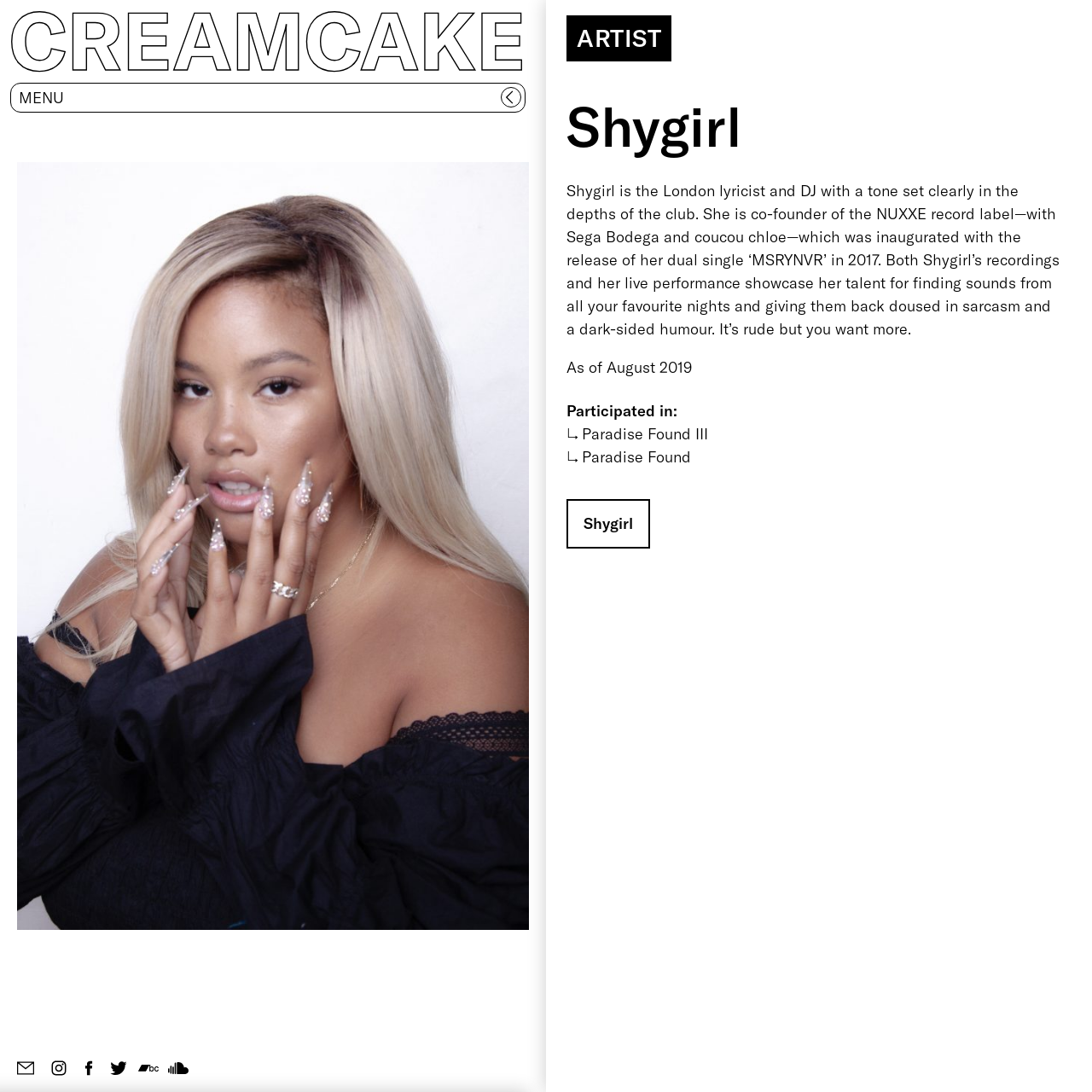How many links are present in the footer menu?
Based on the image, provide a one-word or brief-phrase response.

5